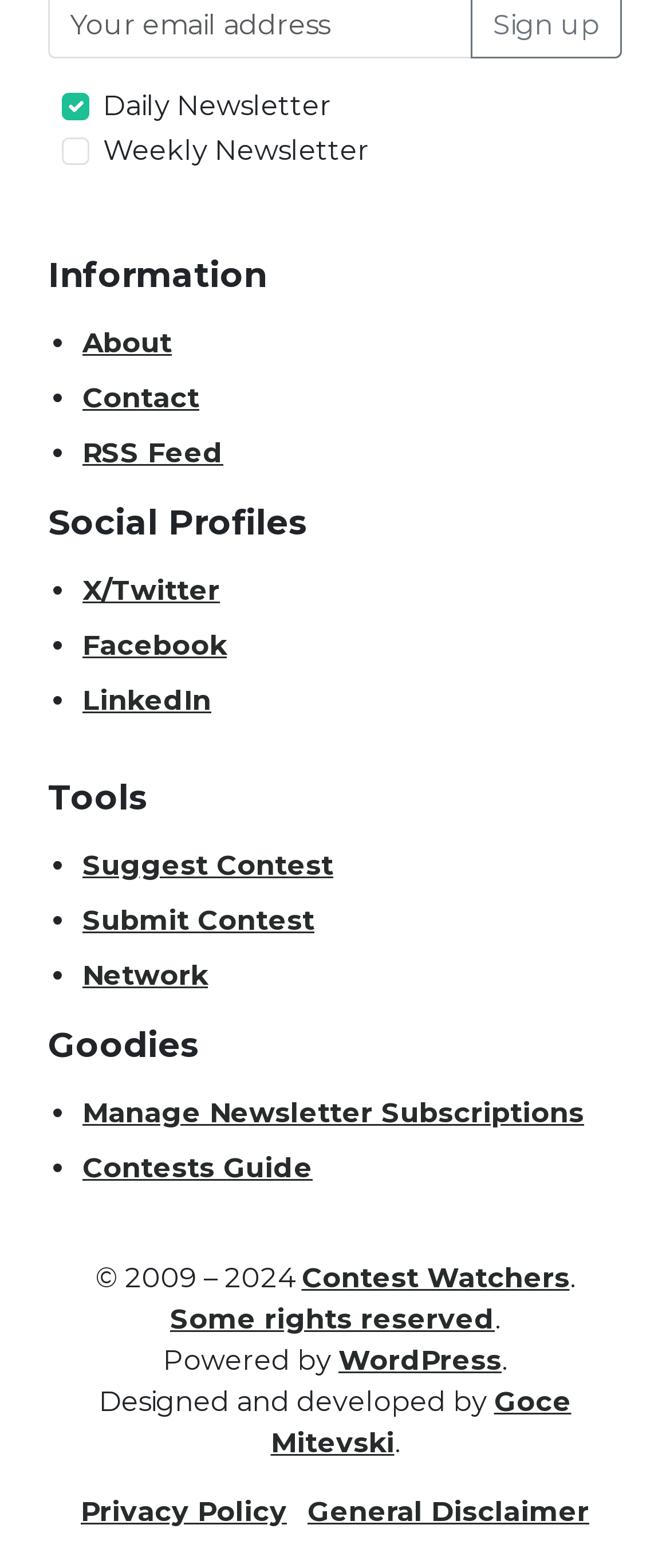Mark the bounding box of the element that matches the following description: "Some rights reserved".

[0.254, 0.831, 0.738, 0.851]